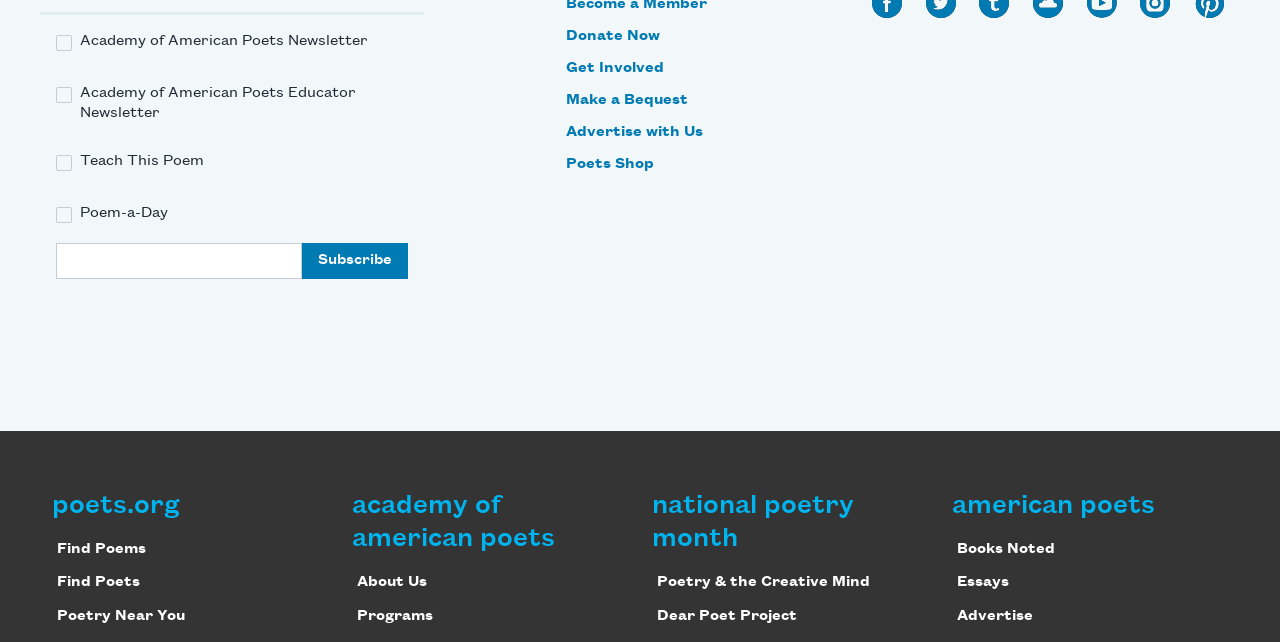What are the main categories in the footer section?
Please respond to the question with as much detail as possible.

The footer section is divided into five main categories, which are Footer, poets.org, academy of american poets, national poetry month, and american poets, each containing links to related pages.